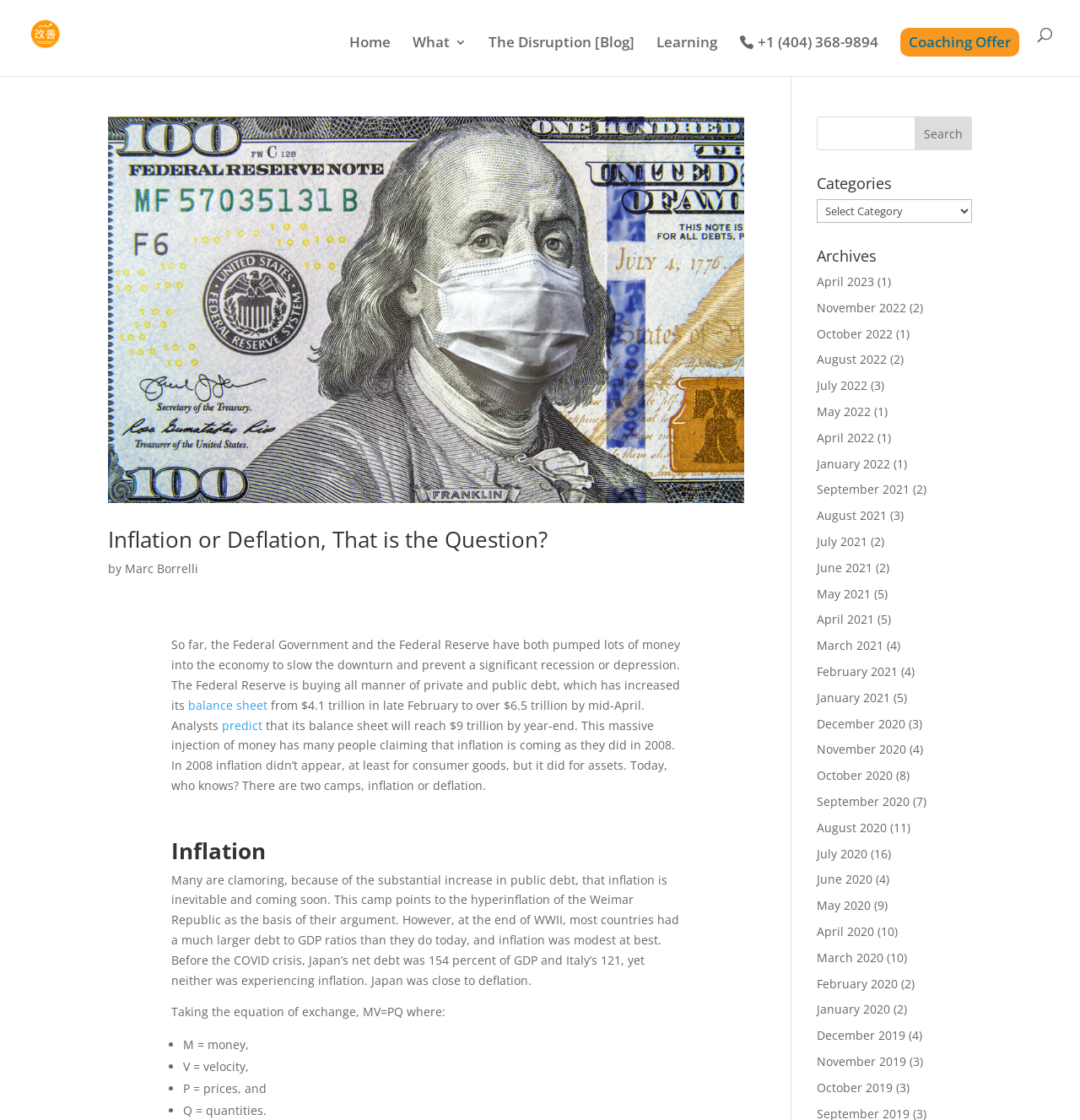Please find the bounding box coordinates of the clickable region needed to complete the following instruction: "Select a category from the dropdown". The bounding box coordinates must consist of four float numbers between 0 and 1, i.e., [left, top, right, bottom].

[0.756, 0.178, 0.9, 0.199]